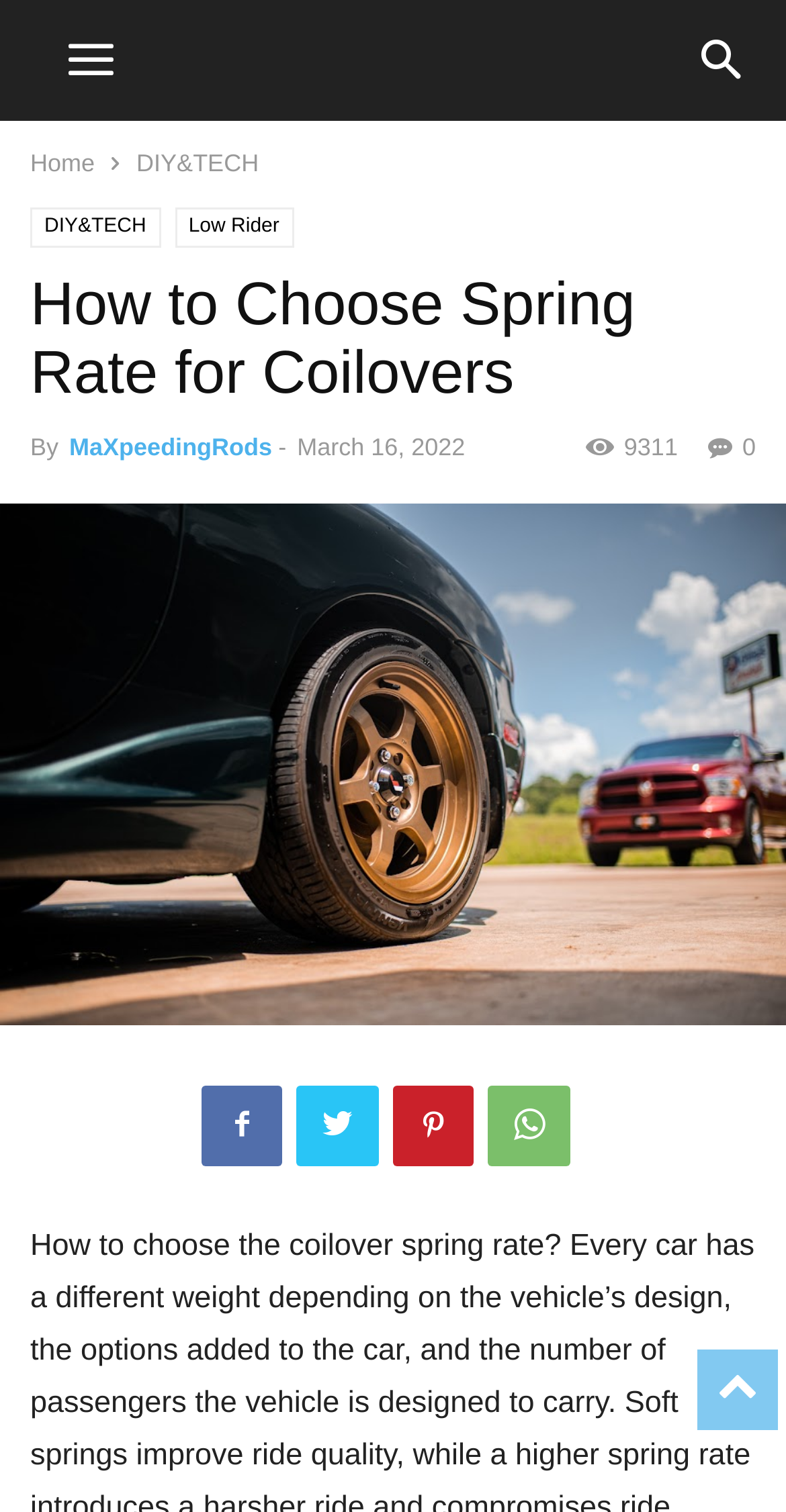Identify and provide the bounding box for the element described by: "Low Rider".

[0.222, 0.137, 0.373, 0.164]